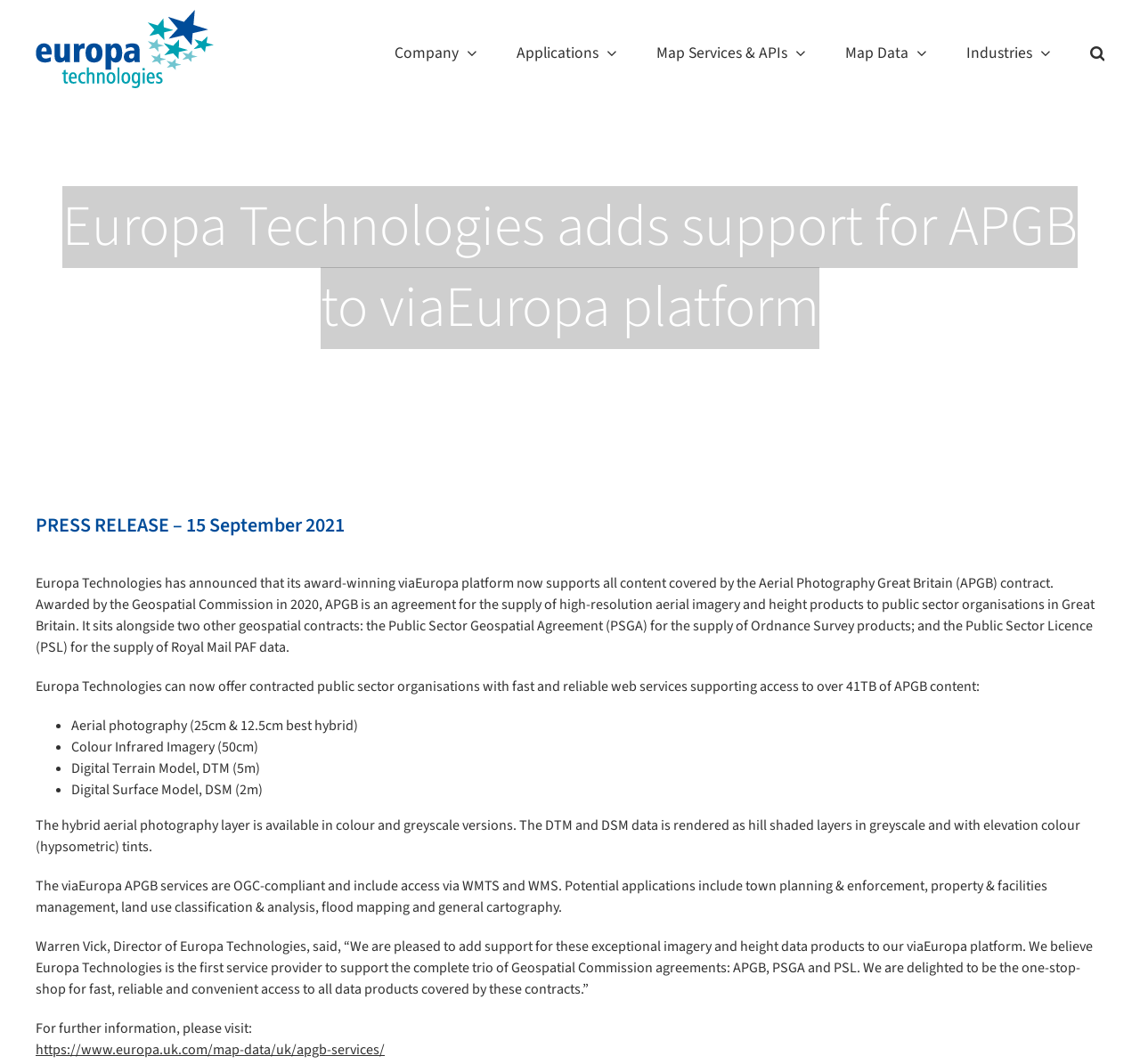What is the resolution of the aerial photography supported by viaEuropa?
Answer the question with just one word or phrase using the image.

25cm & 12.5cm